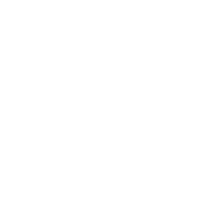Describe all the visual components present in the image.

The image features the logo of "Blaze Martial Arts," representing the brand's identity in the martial arts community. Blaze Martial Arts offers a variety of classes, including kickboxing and mixed martial arts, focusing on students of all ages, from young children to adults. The logo embodies the dynamic and energetic spirit of the academy, emphasizing the discipline and passion associated with martial arts training. This visual branding reinforces the academy's commitment to teaching values such as respect, perseverance, and self-defense through structured martial arts programs in a supportive environment.